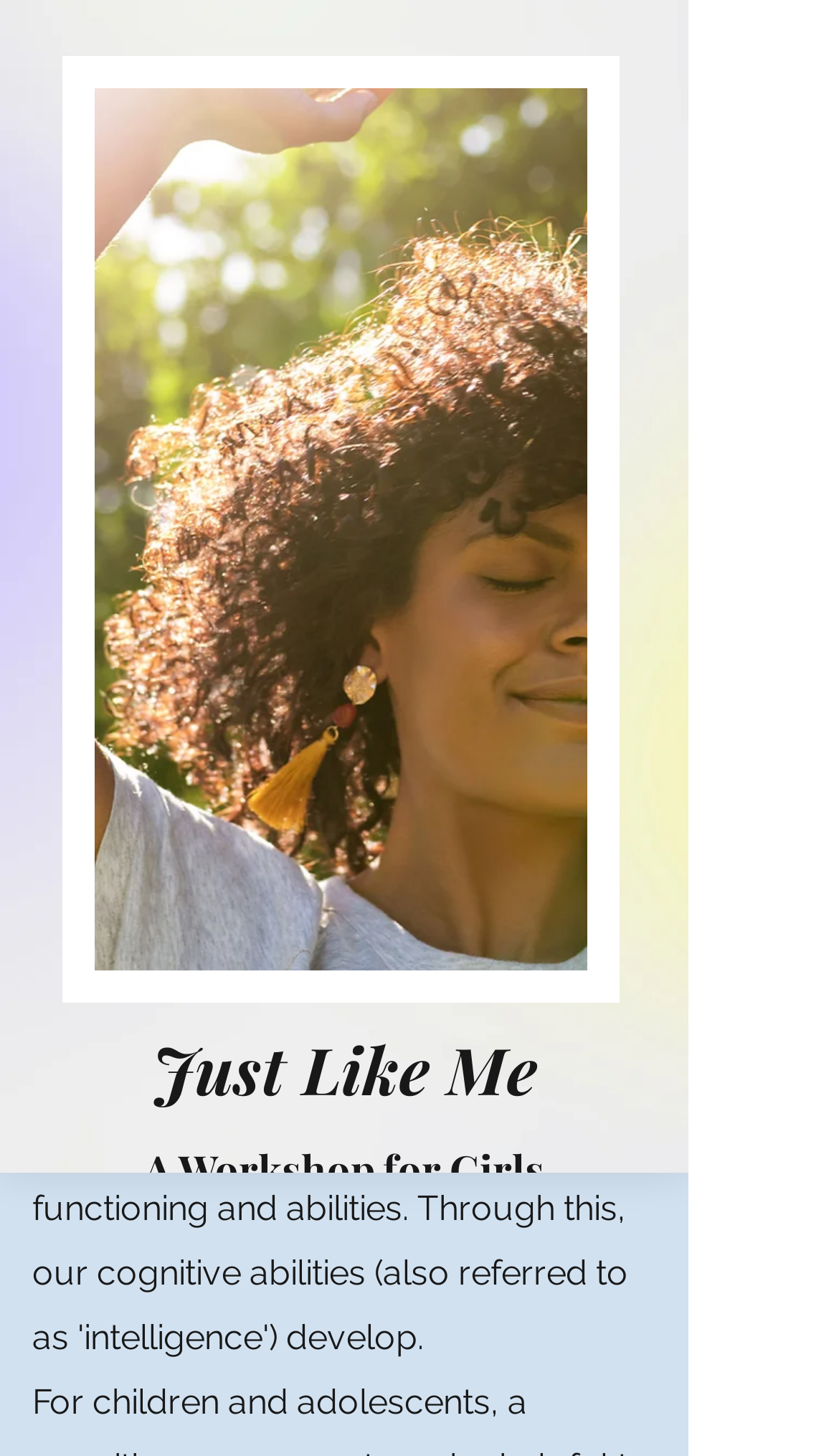What is the name of the image file on the top-right corner of the webpage?
Refer to the screenshot and respond with a concise word or phrase.

Logo (larger maybe).png